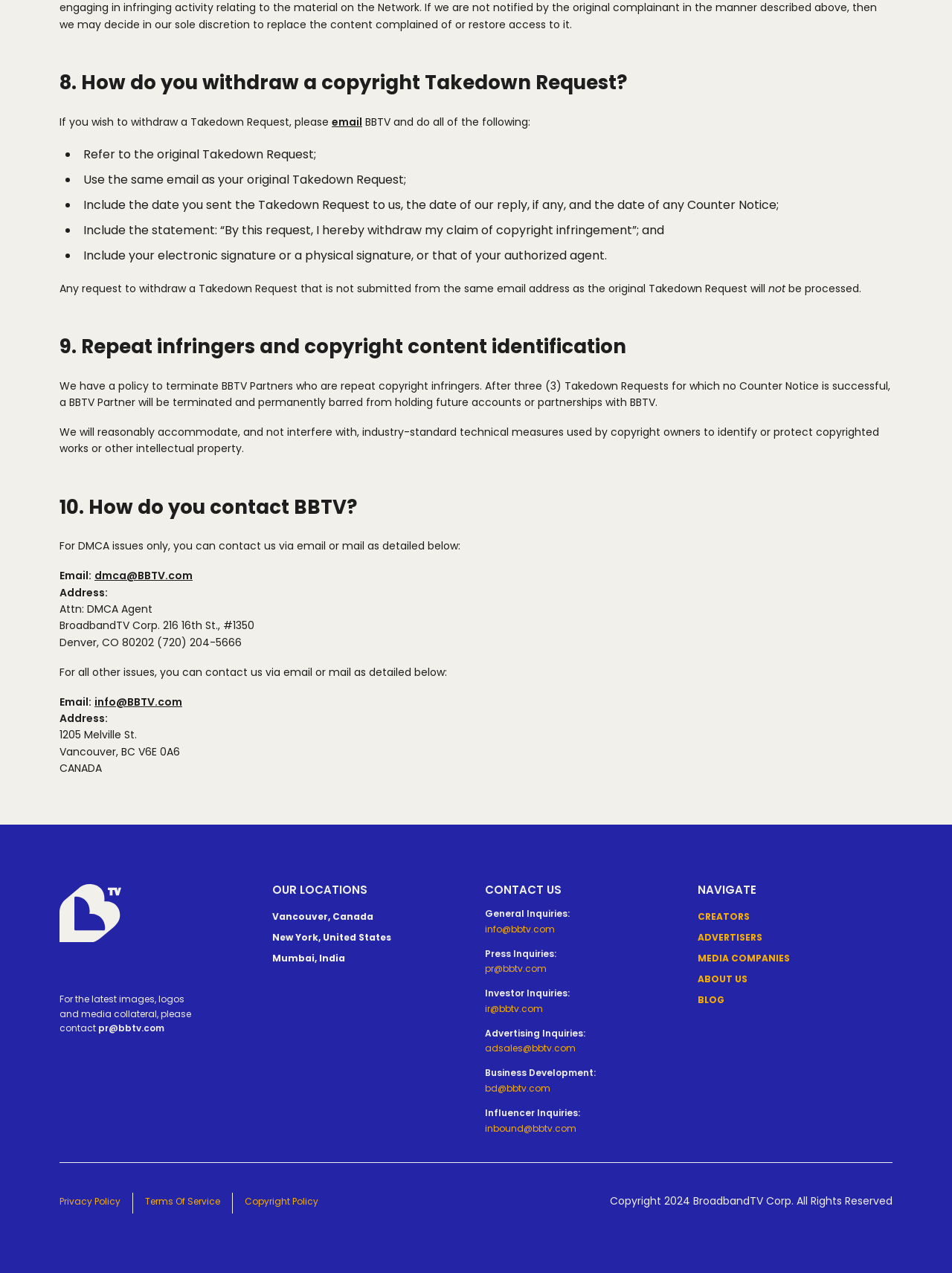Kindly determine the bounding box coordinates for the clickable area to achieve the given instruction: "Request a quote".

None